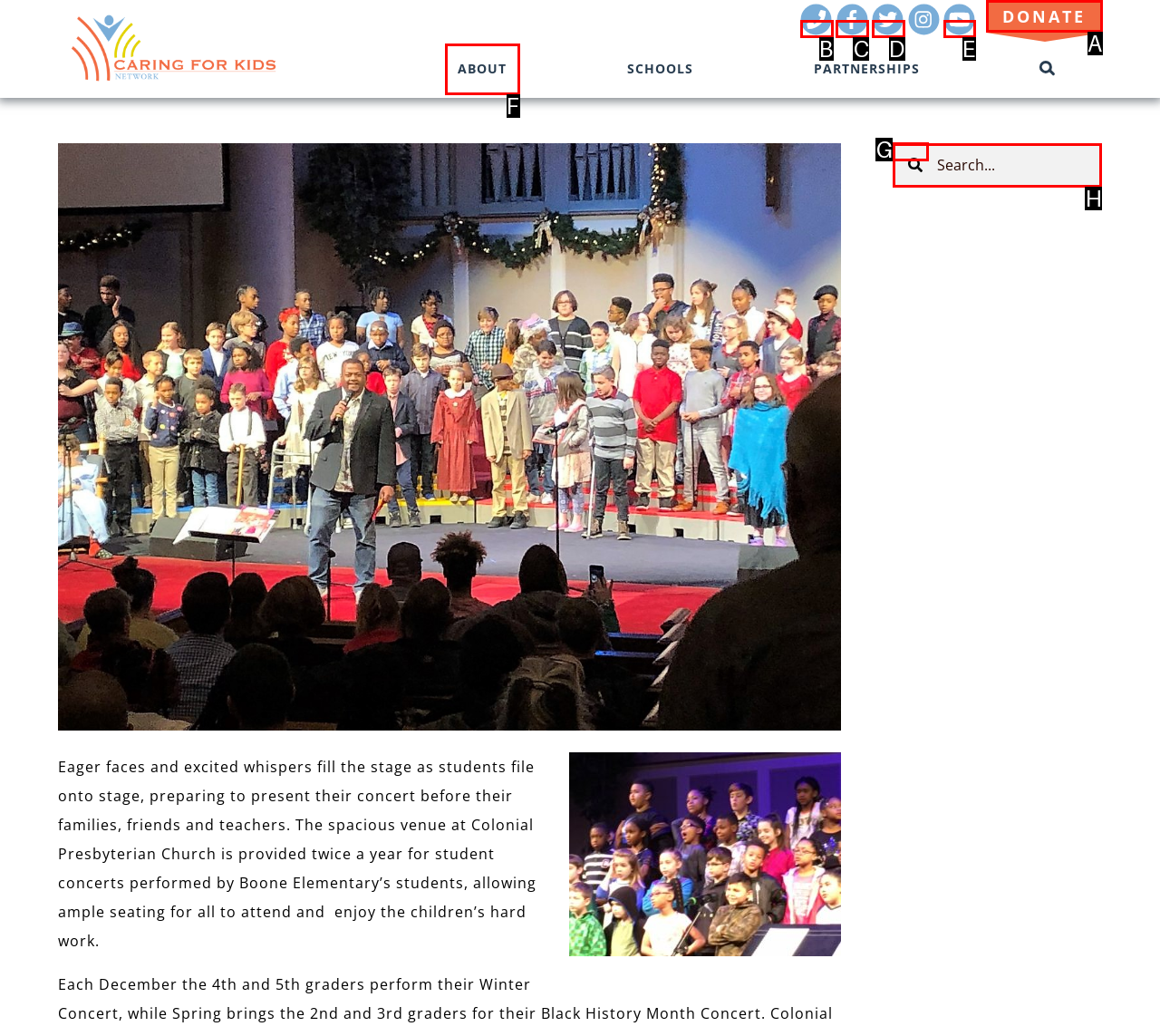Select the appropriate HTML element that needs to be clicked to execute the following task: Click the DONATE link. Respond with the letter of the option.

A